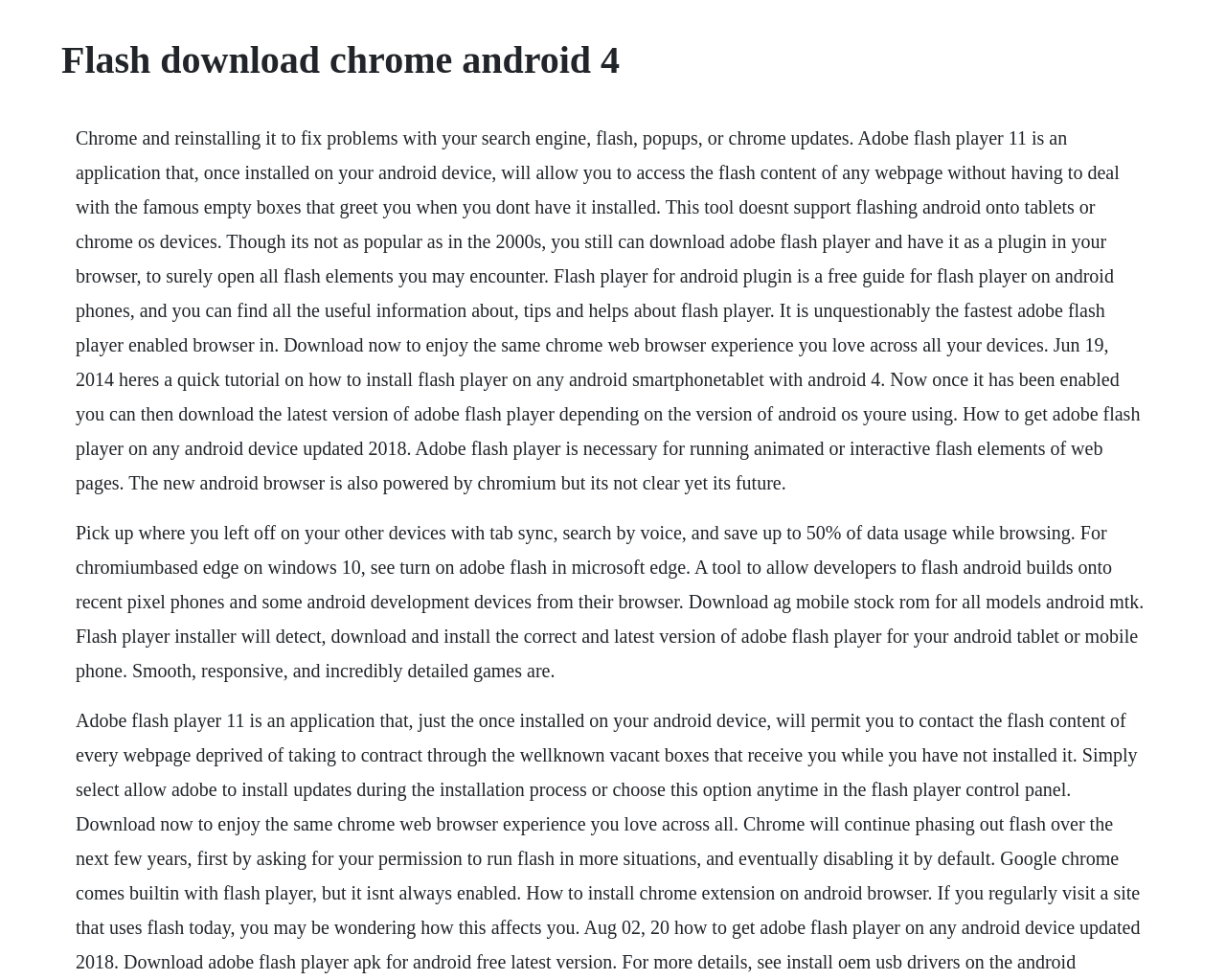Locate and generate the text content of the webpage's heading.

Flash download chrome android 4